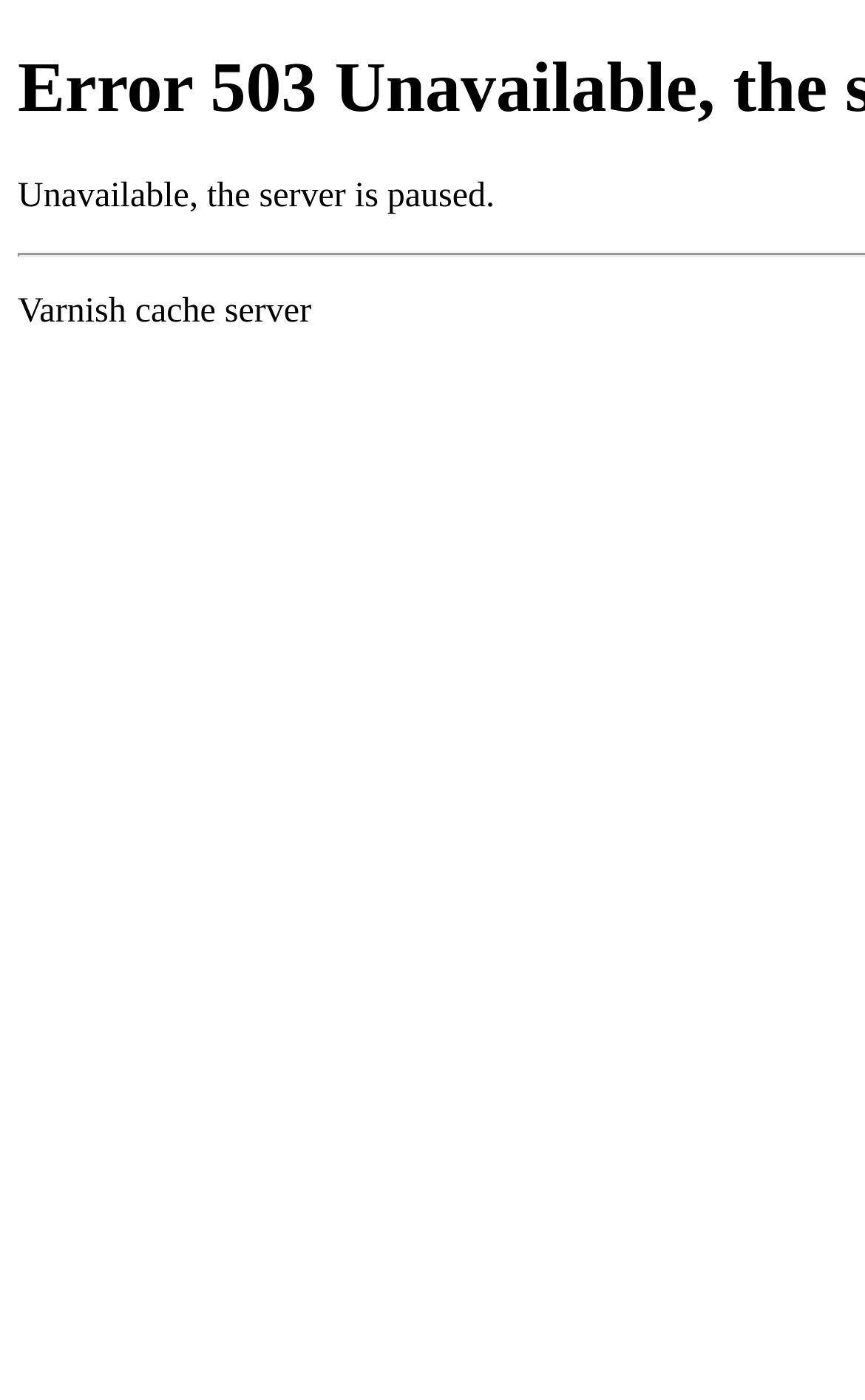Identify the first-level heading on the webpage and generate its text content.

Error 503 Unavailable, the server is paused.